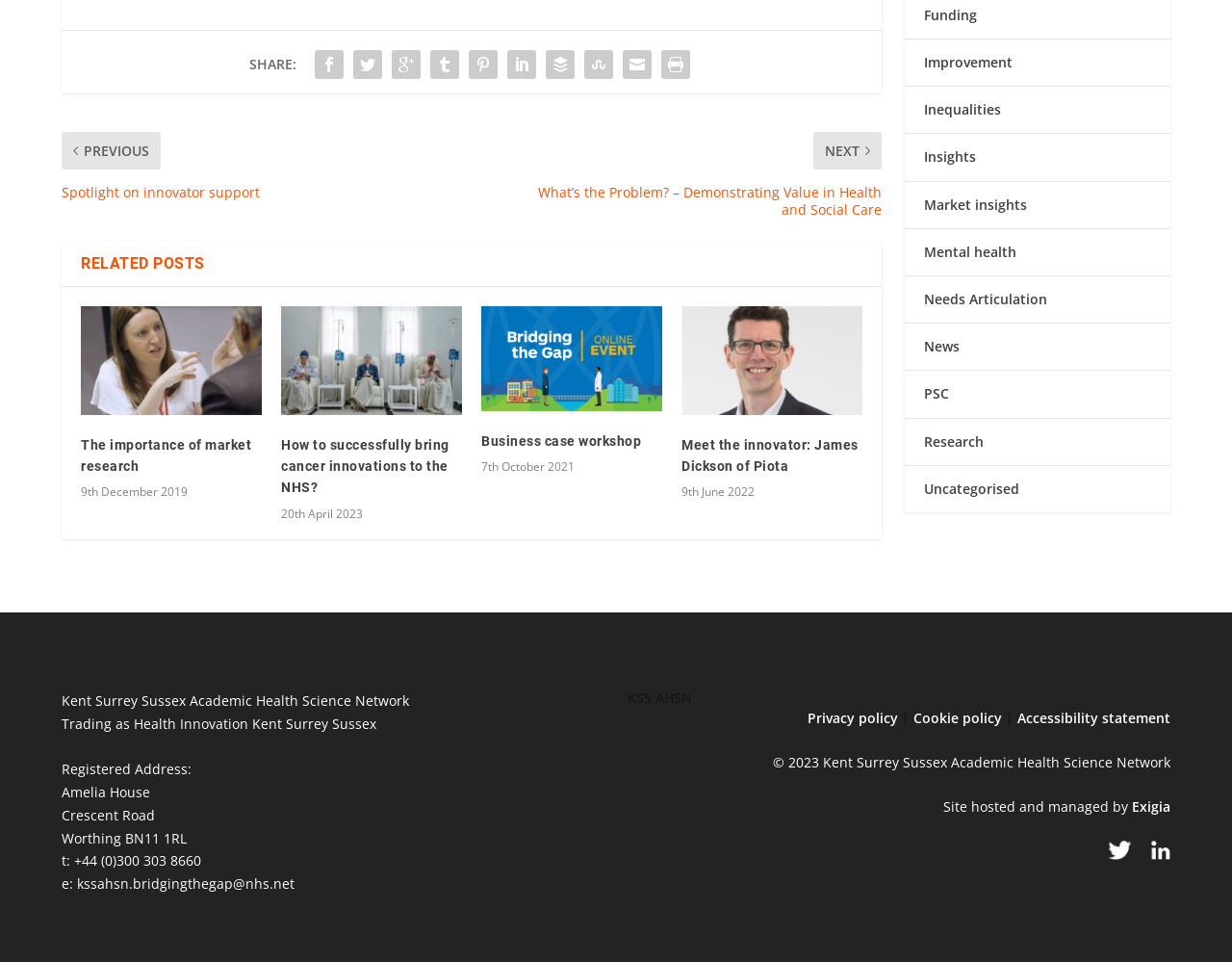Please locate the bounding box coordinates of the region I need to click to follow this instruction: "Read the RELATED POSTS section".

[0.05, 0.252, 0.716, 0.297]